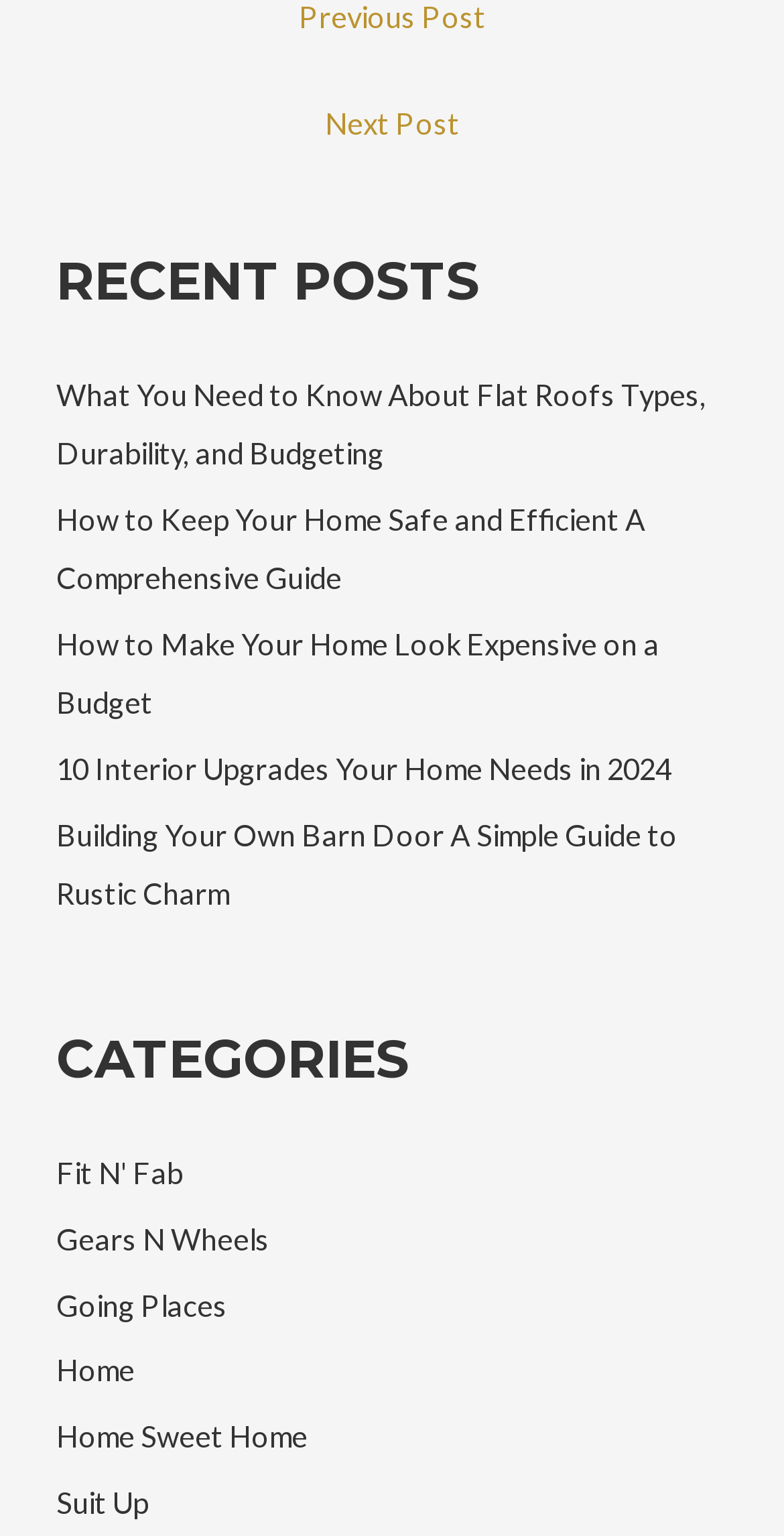What is the category of the post 'What You Need to Know About Flat Roofs Types, Durability, and Budgeting'?
Please answer using one word or phrase, based on the screenshot.

Home